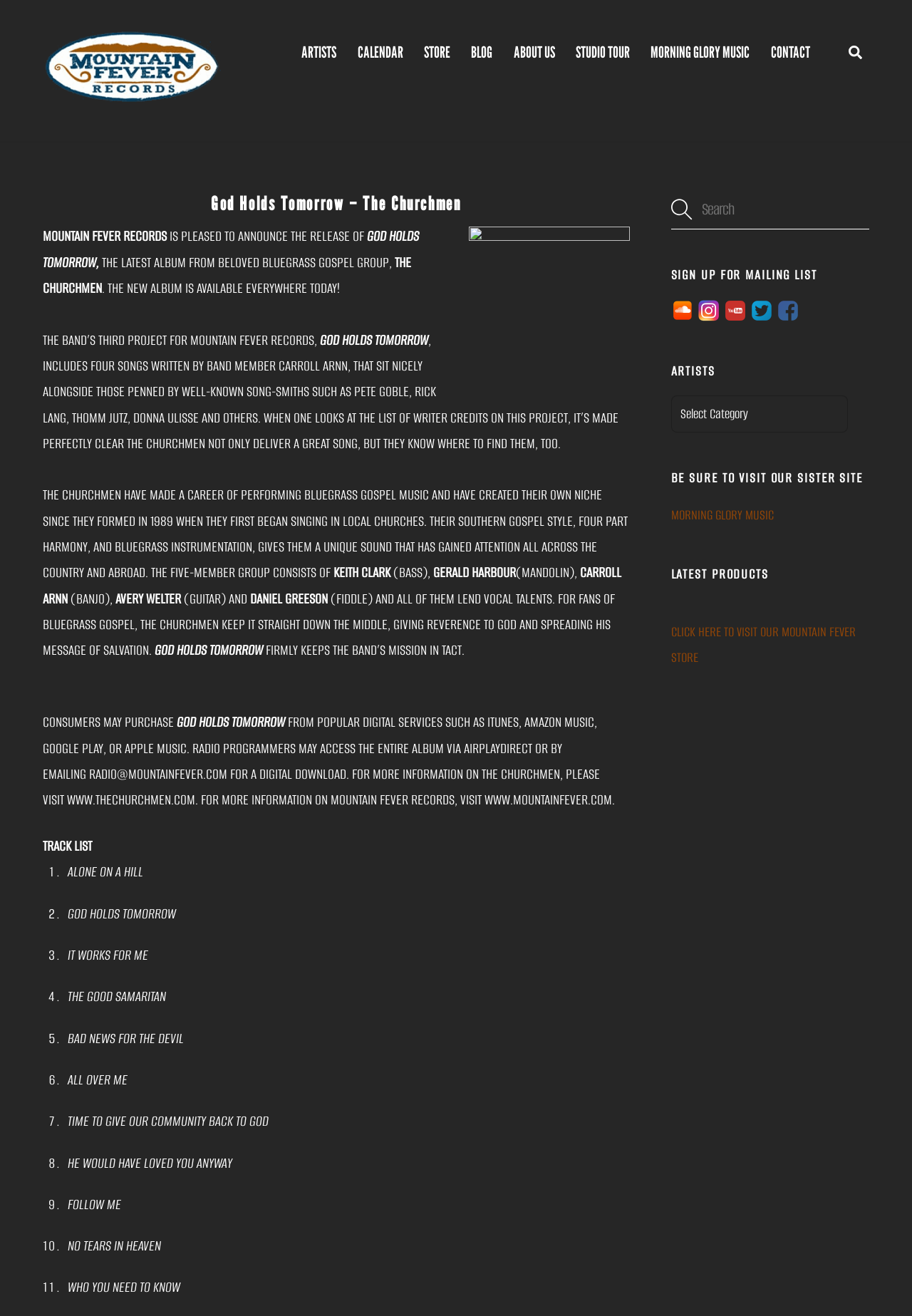Where can consumers purchase the album?
Can you provide an in-depth and detailed response to the question?

According to the text, consumers can purchase the album from popular digital services such as iTunes, Amazon Music, Google Play, or Apple Music.